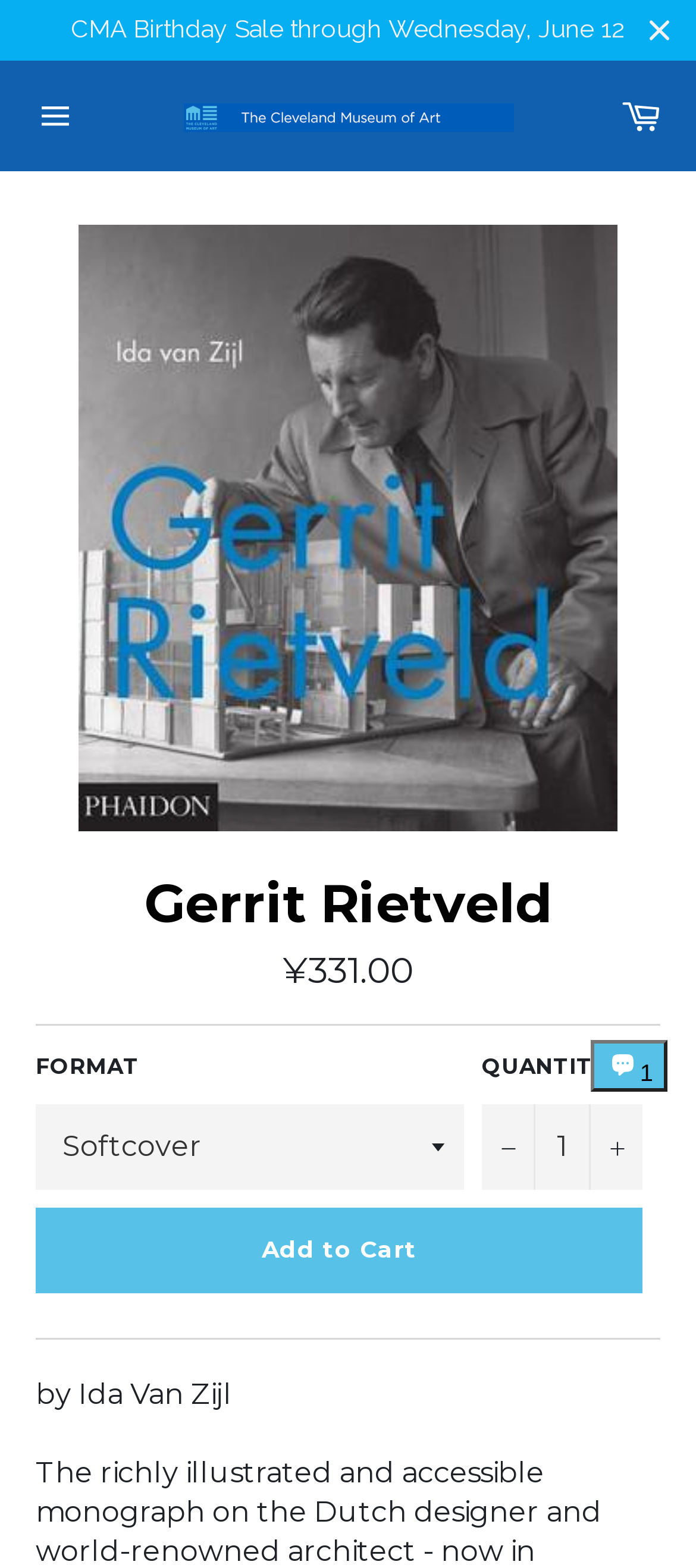What is the name of the museum?
Examine the webpage screenshot and provide an in-depth answer to the question.

I found the answer by looking at the link element with the text 'Cleveland Museum of Art' which is located at the top of the webpage, indicating that it is the name of the museum.